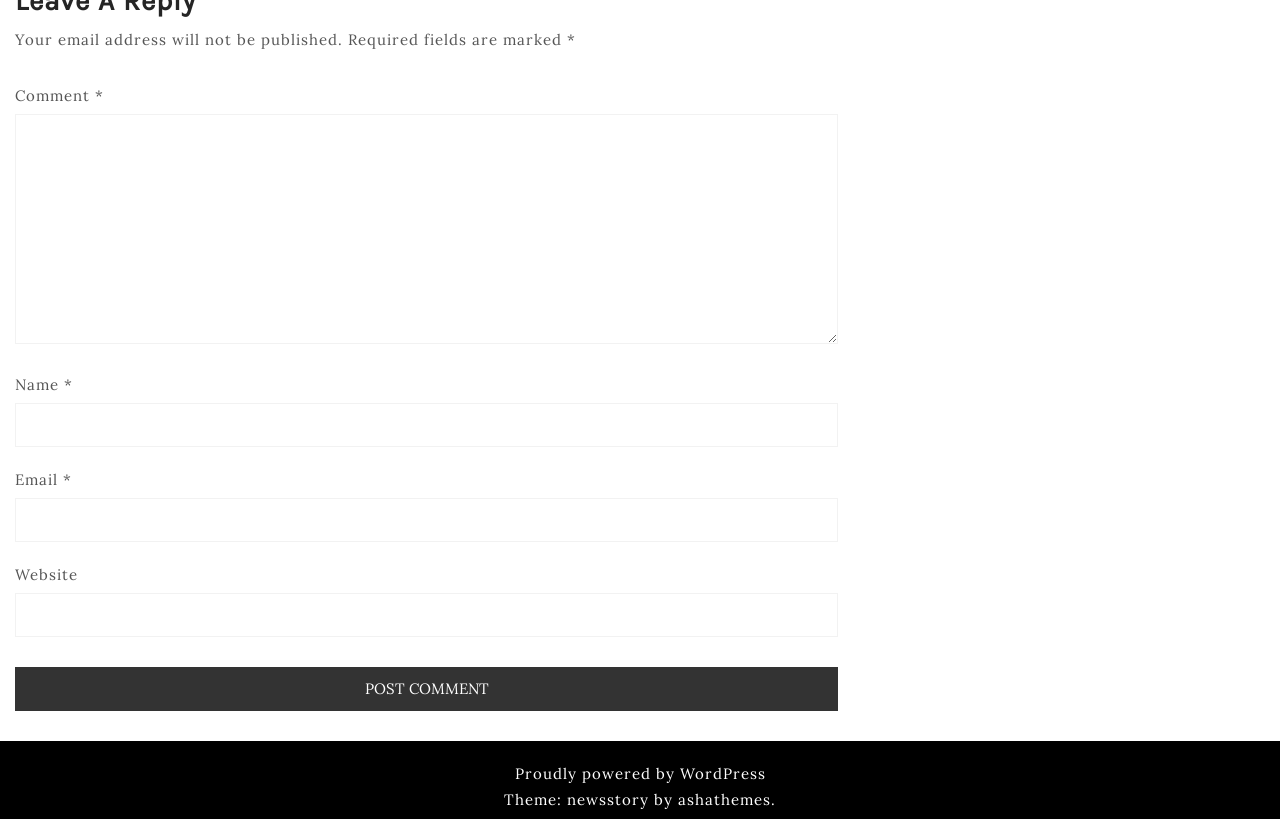What is the purpose of the 'Email' field?
Please provide a comprehensive answer based on the contents of the image.

The 'Email' field is likely used to collect contact information from users who want to leave a comment, allowing the website owner or administrator to reach out to them if needed.